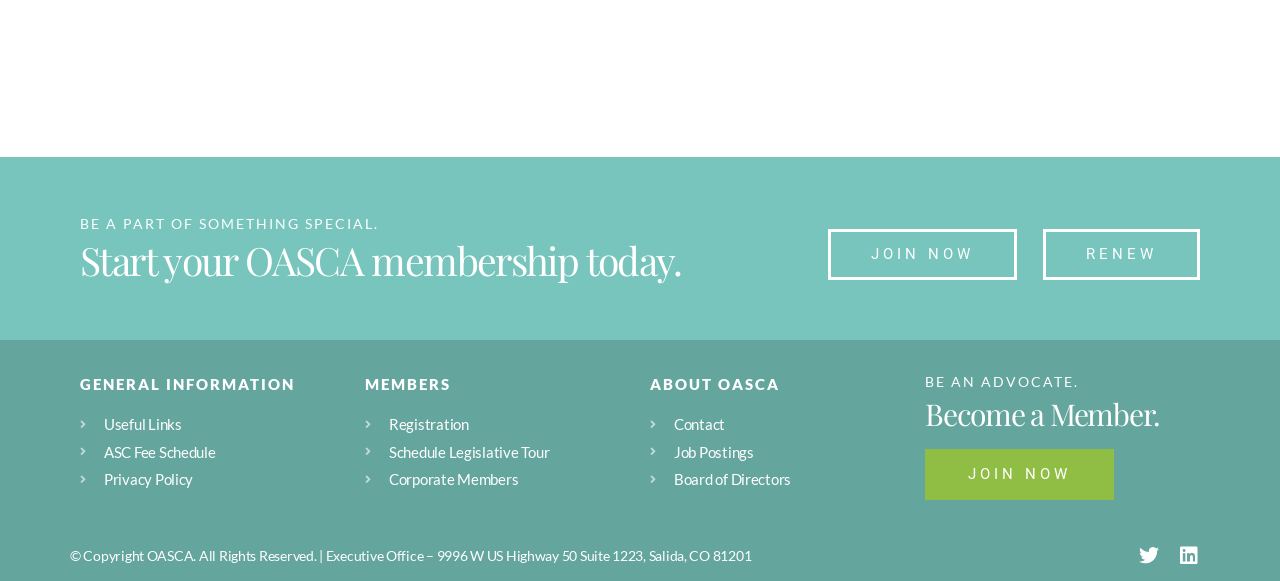Could you find the bounding box coordinates of the clickable area to complete this instruction: "View useful links"?

[0.062, 0.711, 0.27, 0.75]